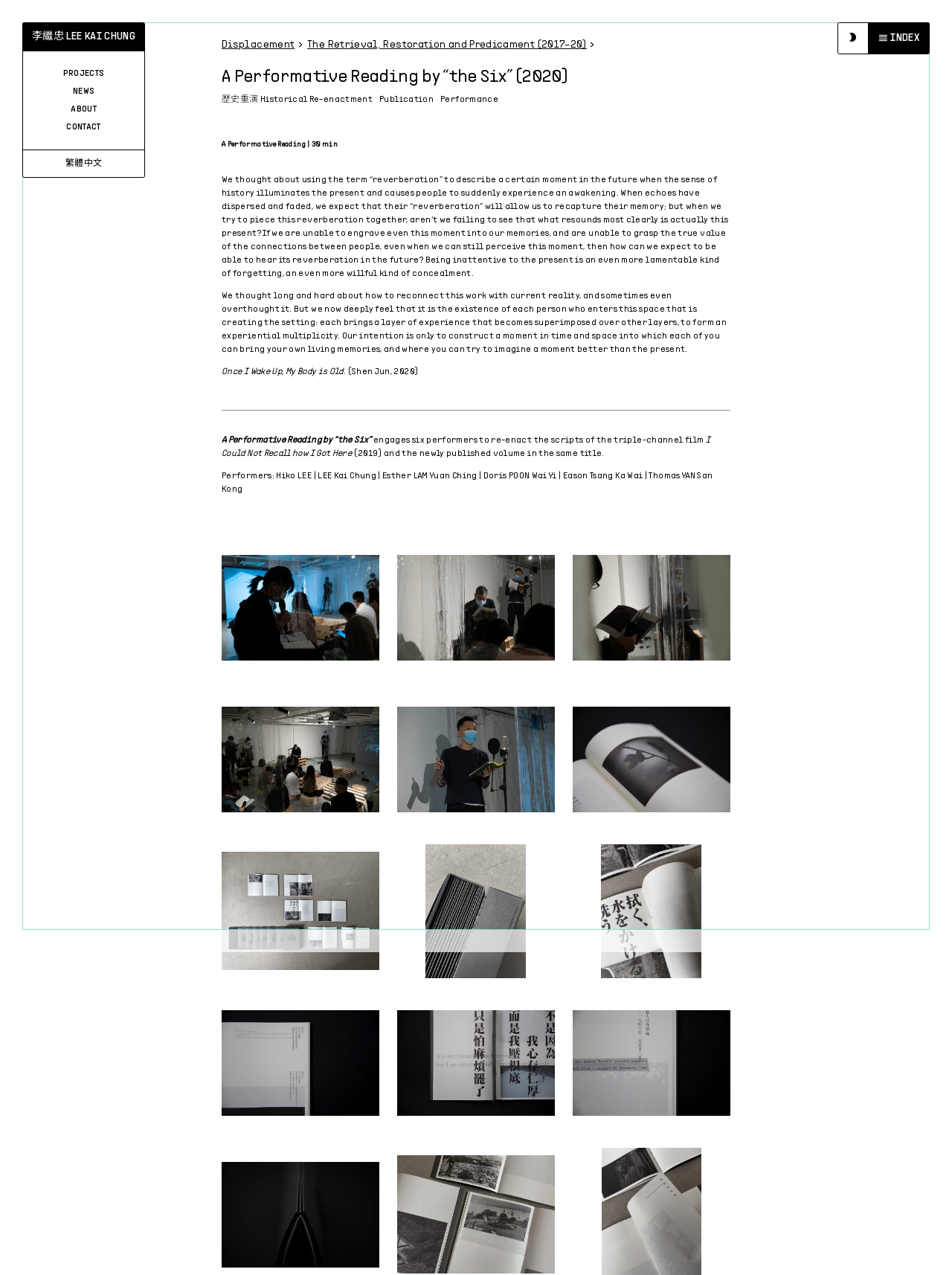How many links are there under The Retrieval, Restoration and Predicament (2017-20)?
Refer to the image and provide a one-word or short phrase answer.

5